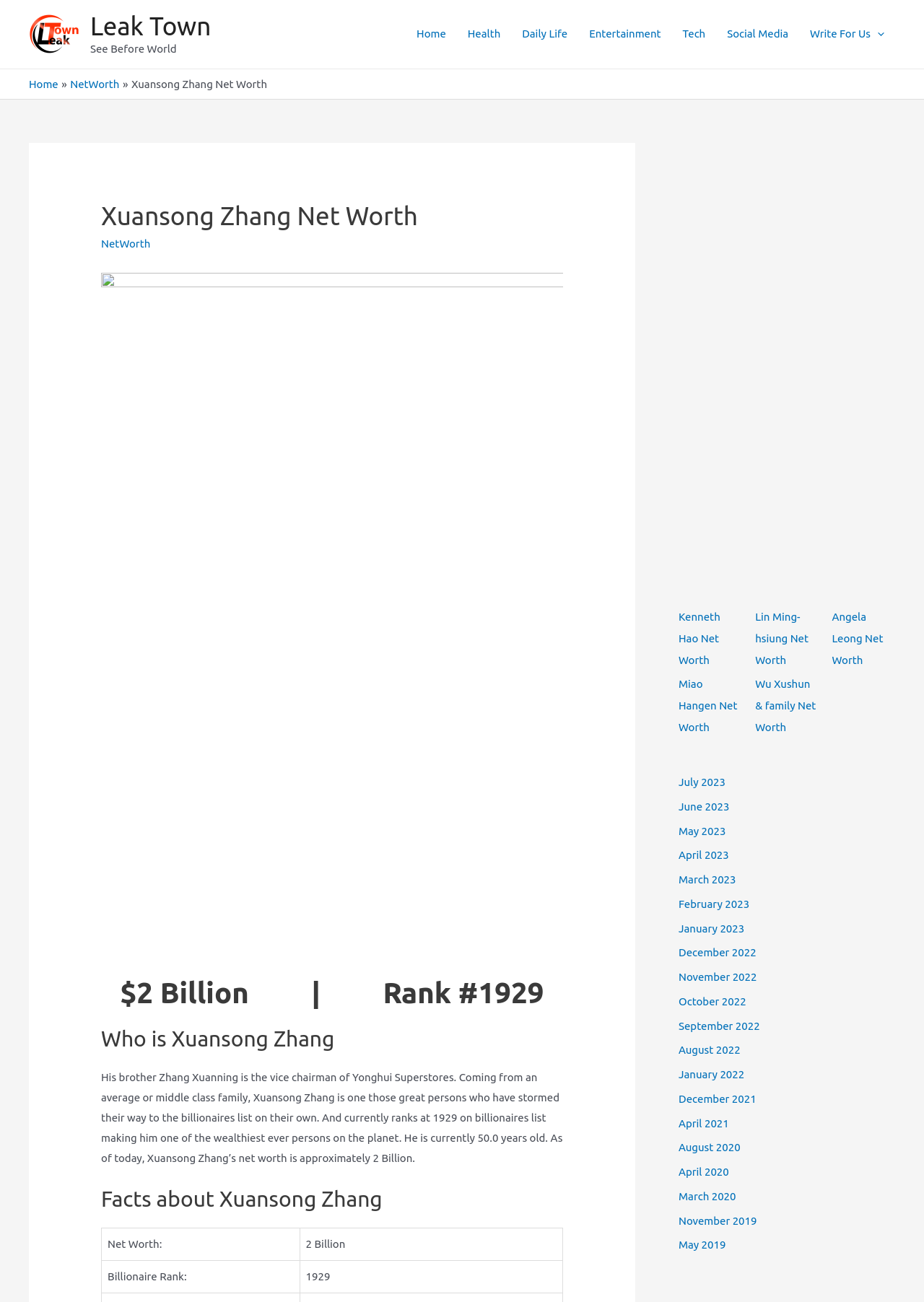Determine the bounding box coordinates of the clickable region to follow the instruction: "Check the 'Facts about Xuansong Zhang' section".

[0.109, 0.91, 0.609, 0.932]